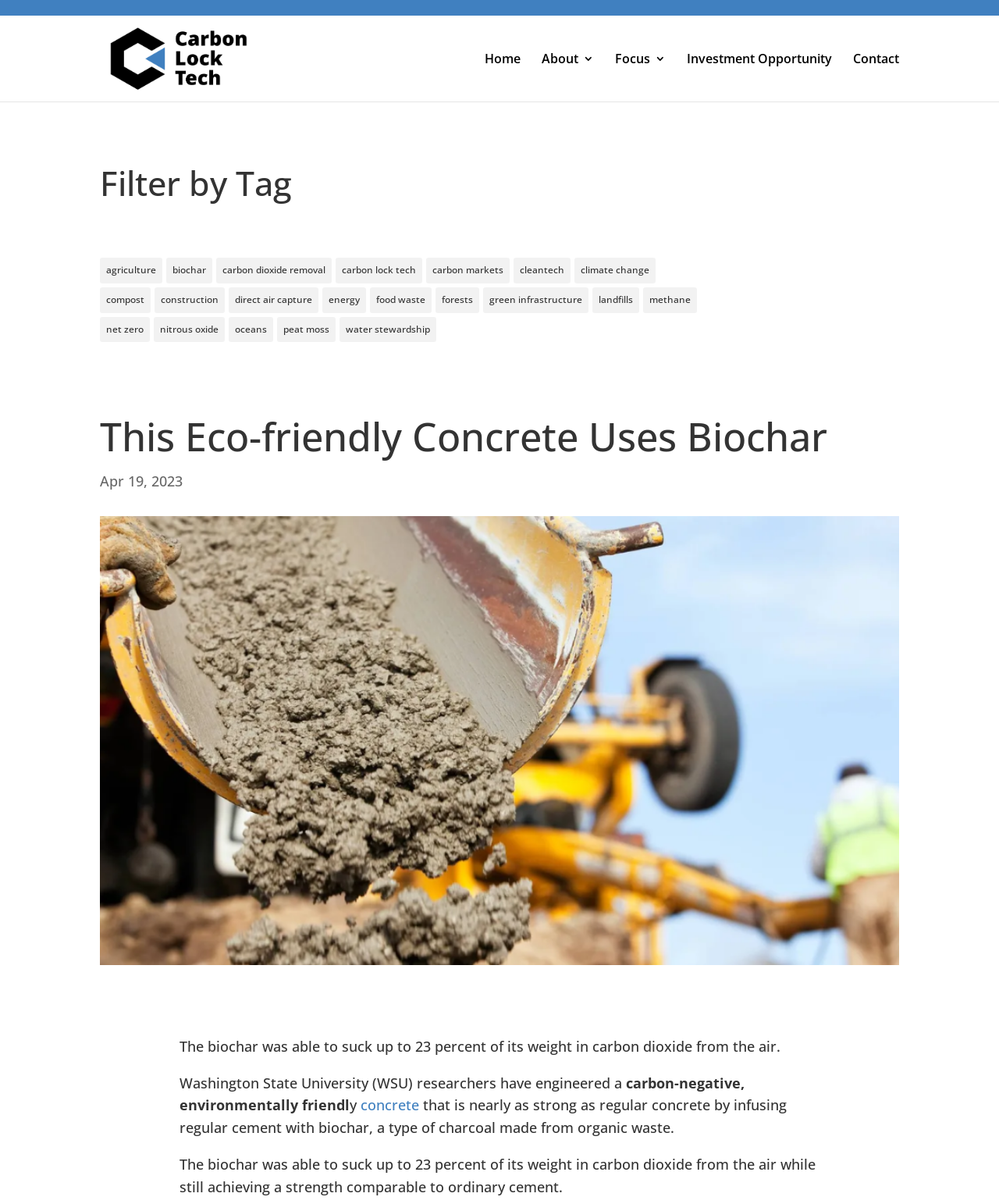Examine the image and give a thorough answer to the following question:
What is the type of charcoal made from organic waste used in the eco-friendly concrete?

The type of charcoal made from organic waste used in the eco-friendly concrete is biochar, as mentioned in the text 'by infusing regular cement with biochar, a type of charcoal made from organic waste'.